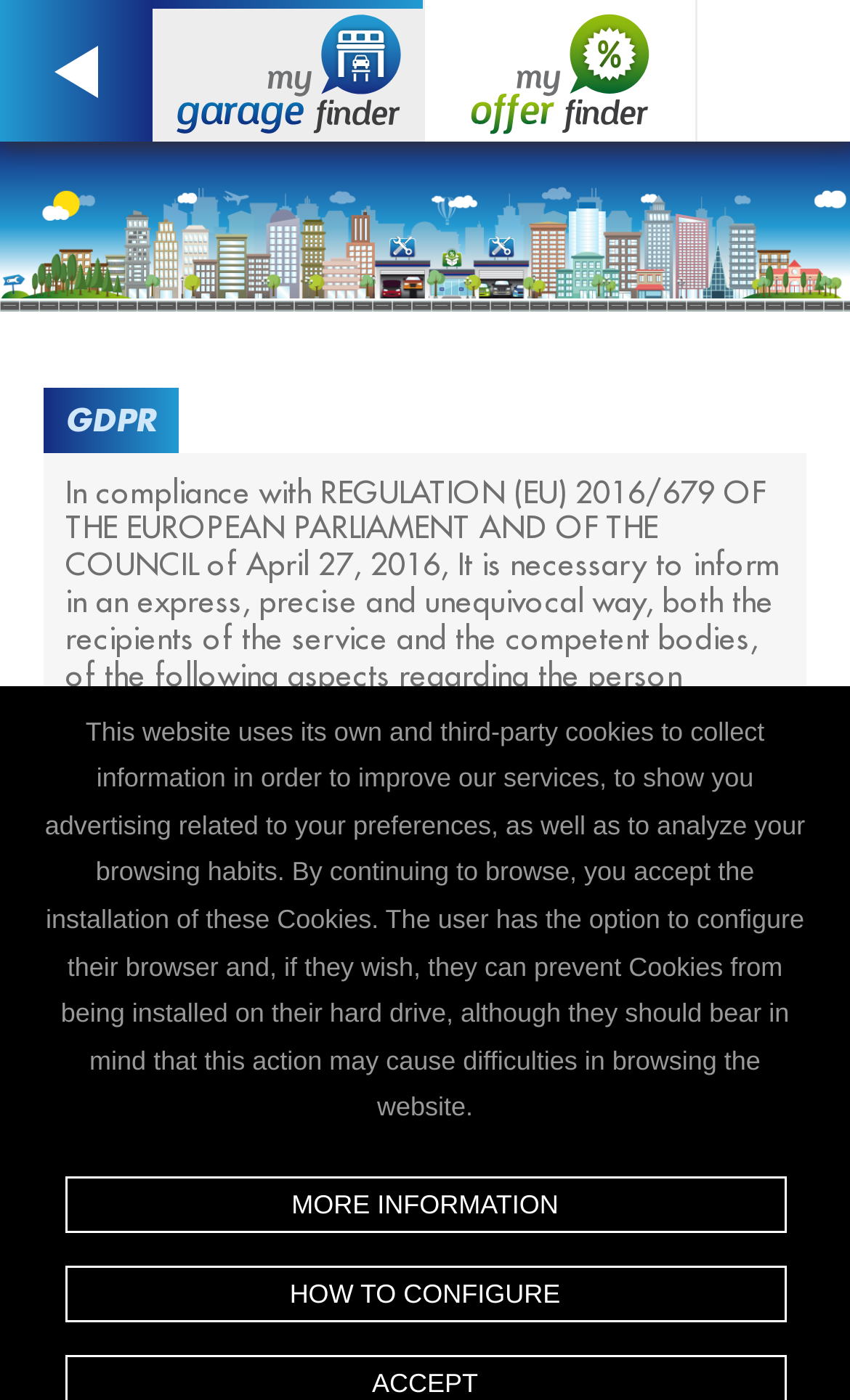Identify and provide the bounding box coordinates of the UI element described: "More information". The coordinates should be formatted as [left, top, right, bottom], with each number being a float between 0 and 1.

[0.076, 0.84, 0.924, 0.881]